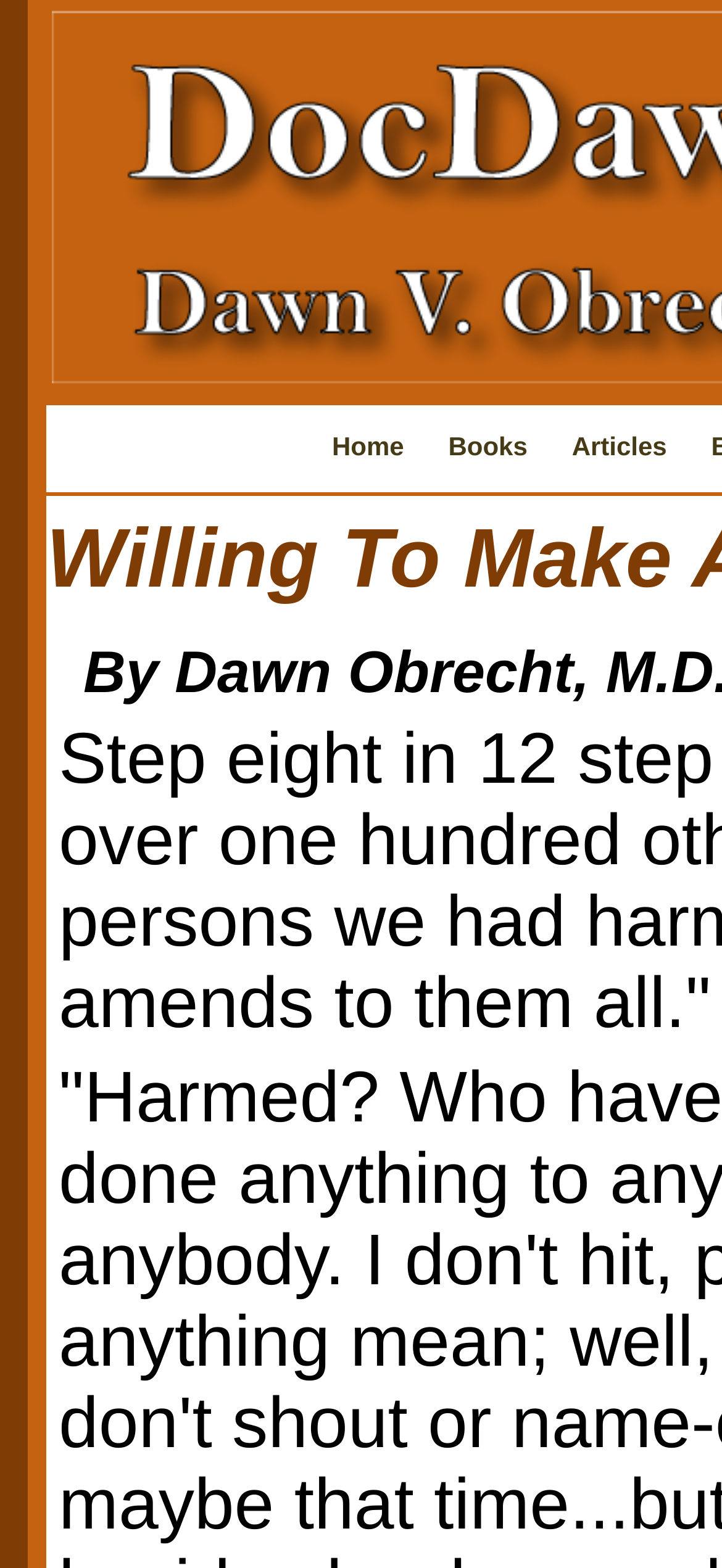Please answer the following question using a single word or phrase: 
How many grid cells are there in the top row?

5